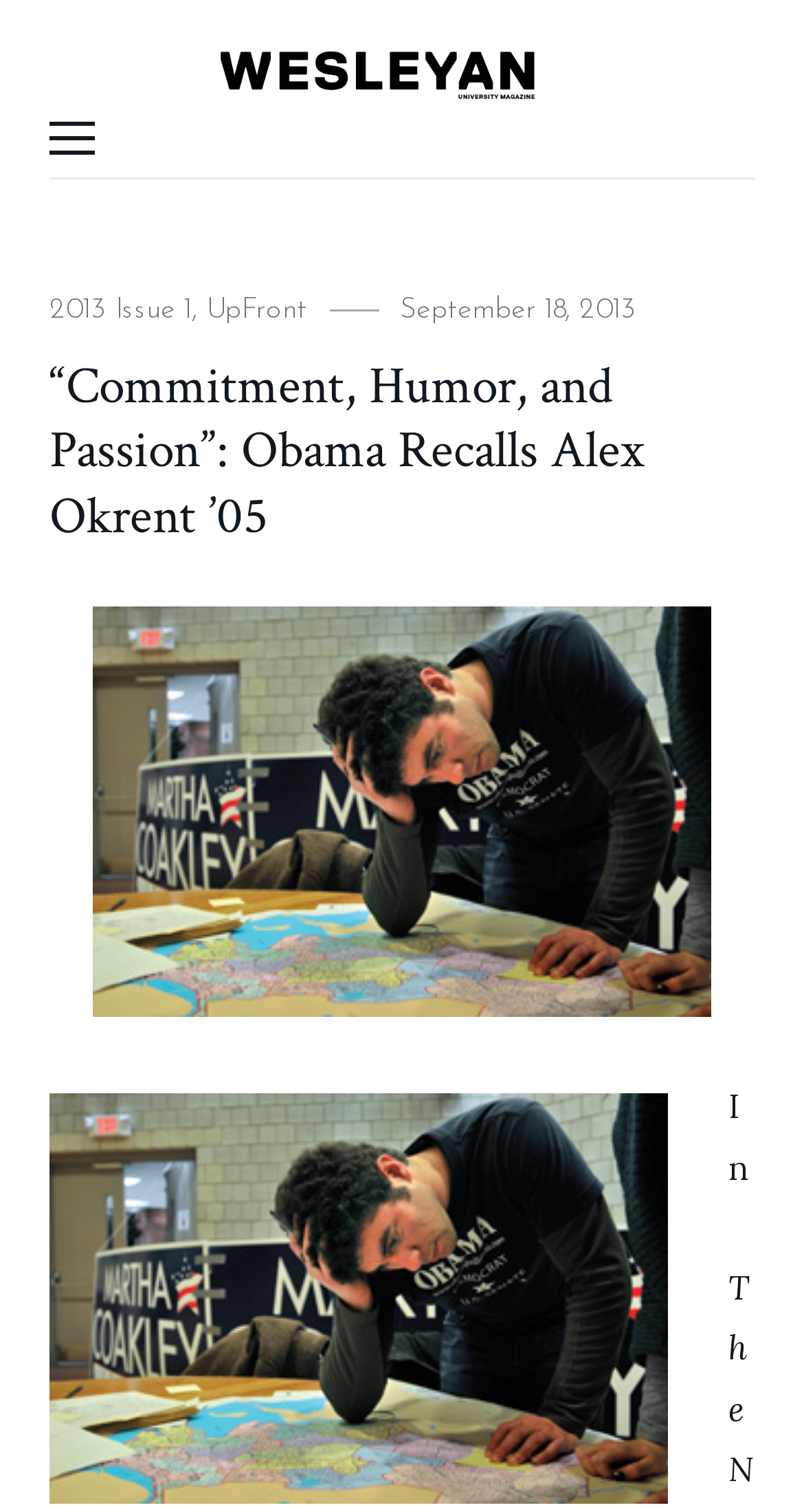Look at the image and answer the question in detail:
What is the date of the article?

The answer can be found in the time element which says 'September 18, 2013'. This element is located below the categories and is likely to be the publication date of the article.